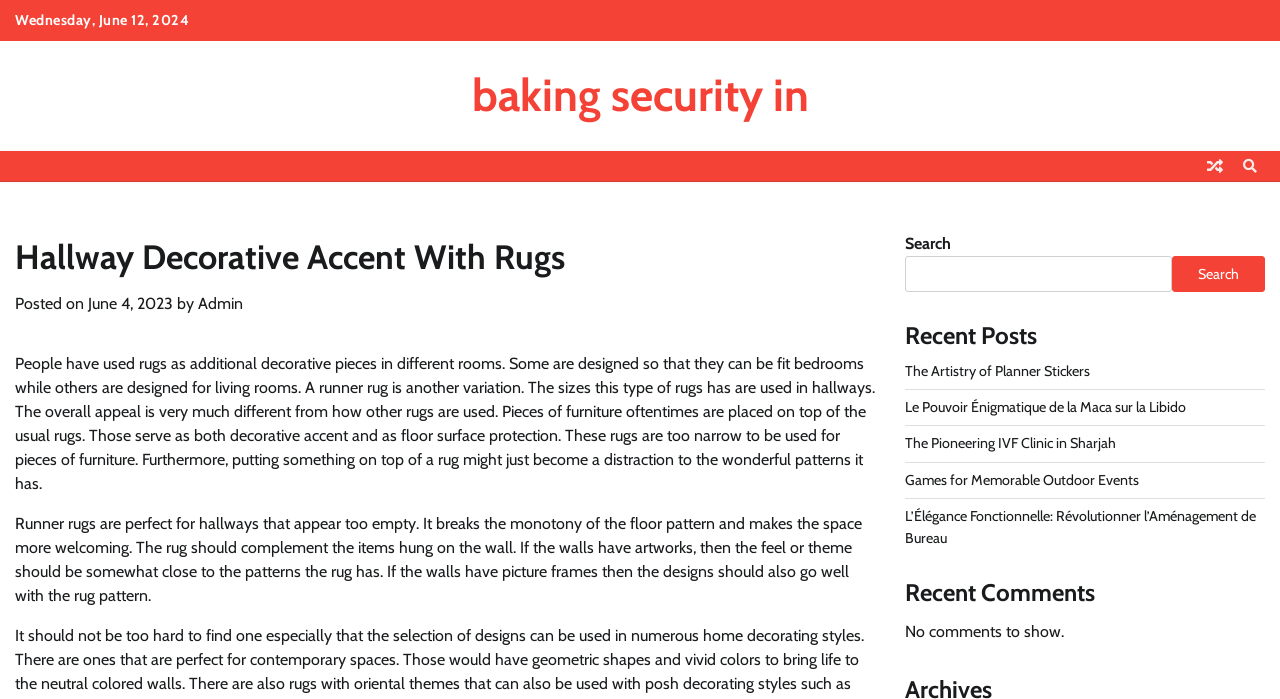Given the webpage screenshot, identify the bounding box of the UI element that matches this description: "American Food and Nutrition".

None